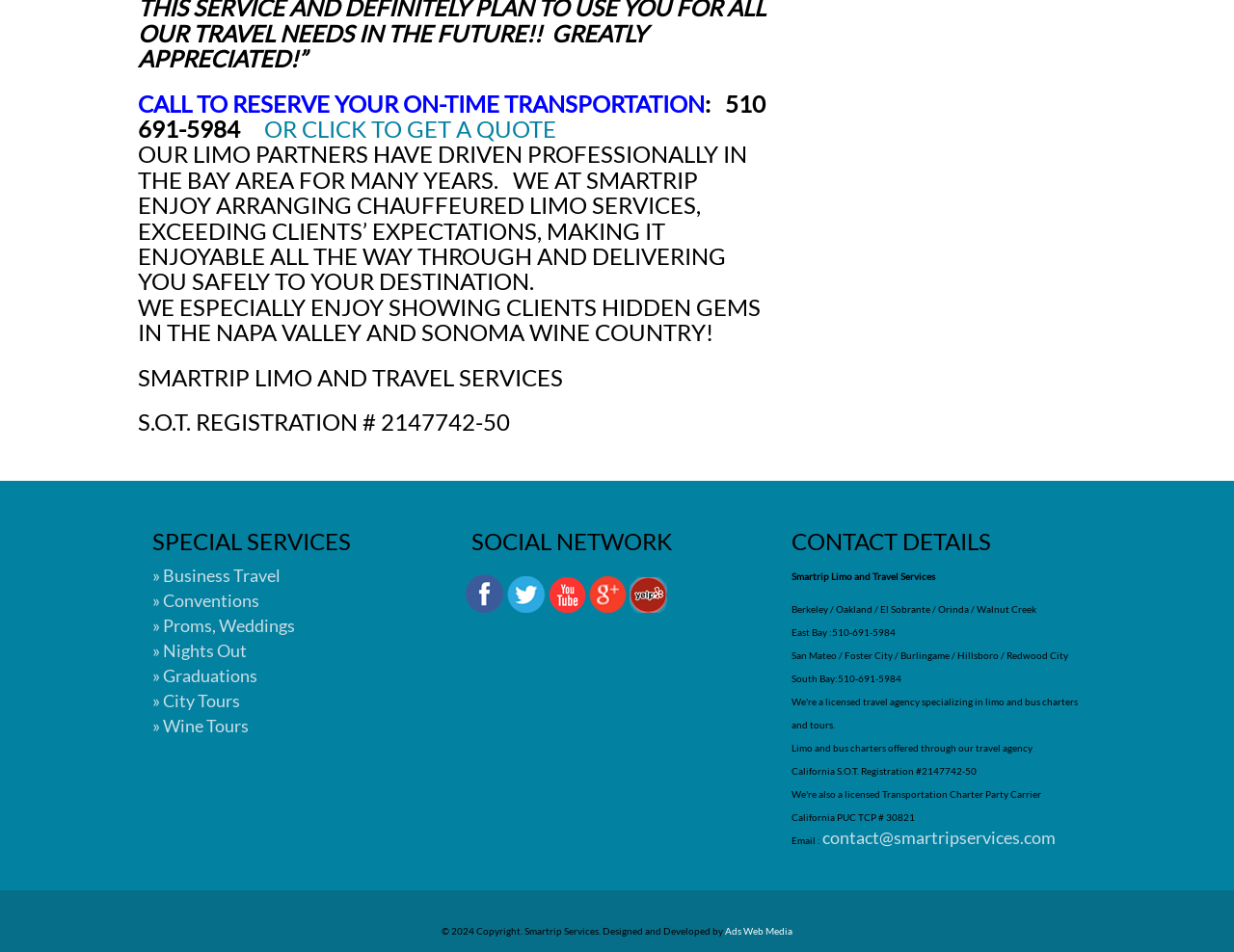Indicate the bounding box coordinates of the element that needs to be clicked to satisfy the following instruction: "Contact Smartrip via email". The coordinates should be four float numbers between 0 and 1, i.e., [left, top, right, bottom].

[0.666, 0.868, 0.855, 0.89]